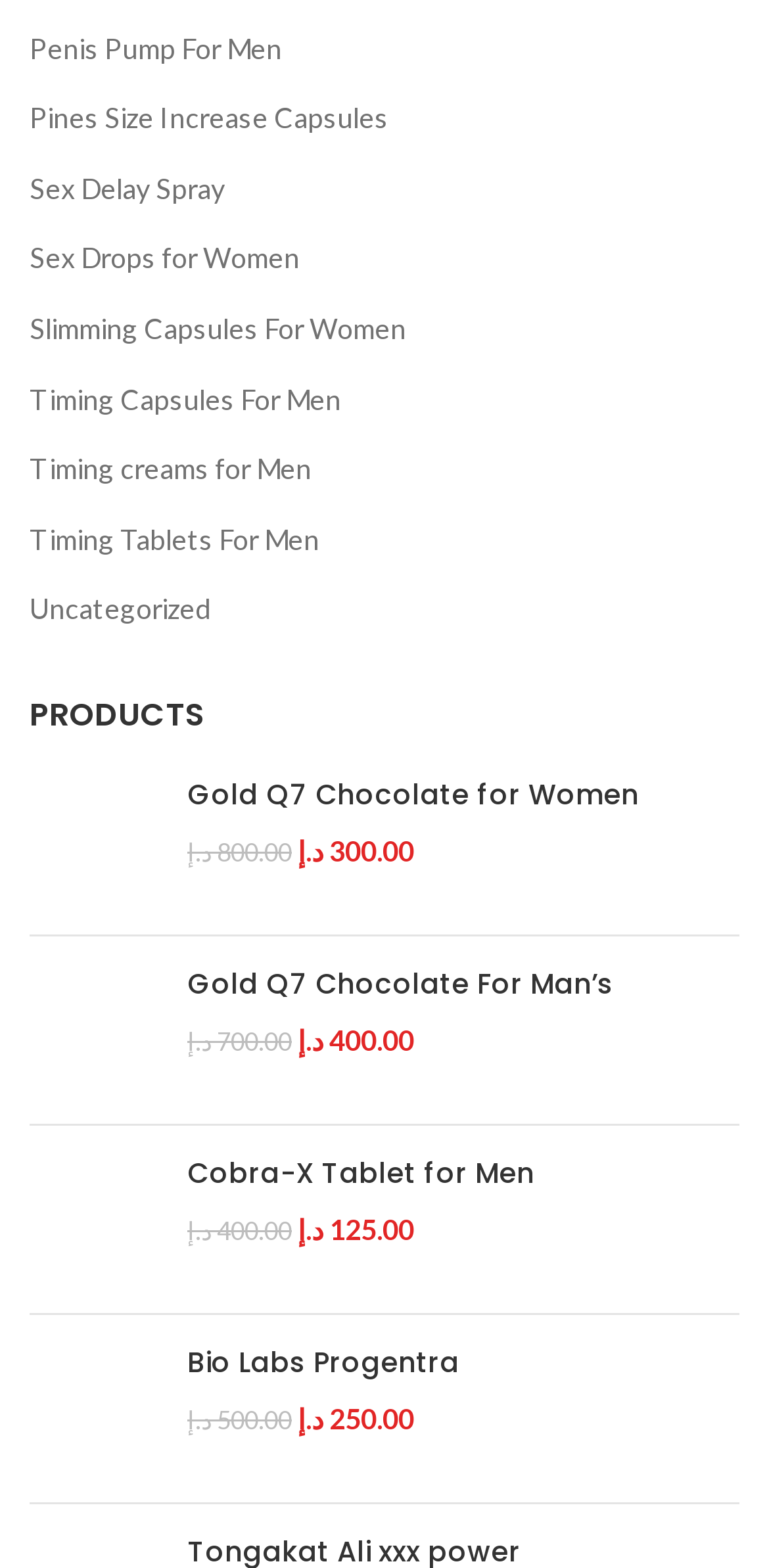Please provide the bounding box coordinates for the element that needs to be clicked to perform the instruction: "Check out Bio Labs Progentra". The coordinates must consist of four float numbers between 0 and 1, formatted as [left, top, right, bottom].

[0.038, 0.858, 0.205, 0.94]